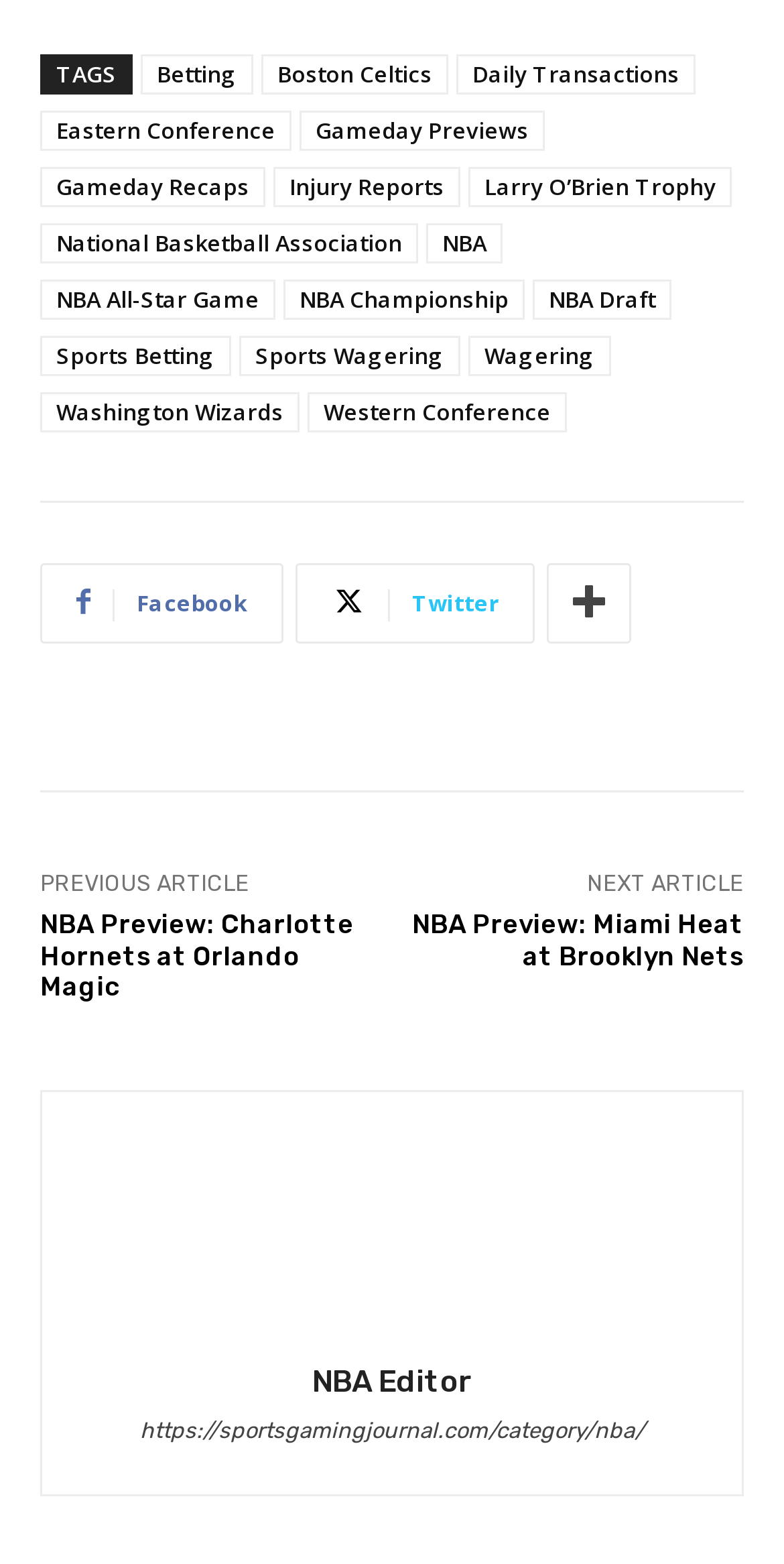What is the name of the editor mentioned on the webpage?
Please ensure your answer is as detailed and informative as possible.

There are two links with the text 'NBA Editor' on the webpage. This suggests that the name of the editor mentioned on the webpage is NBA Editor.